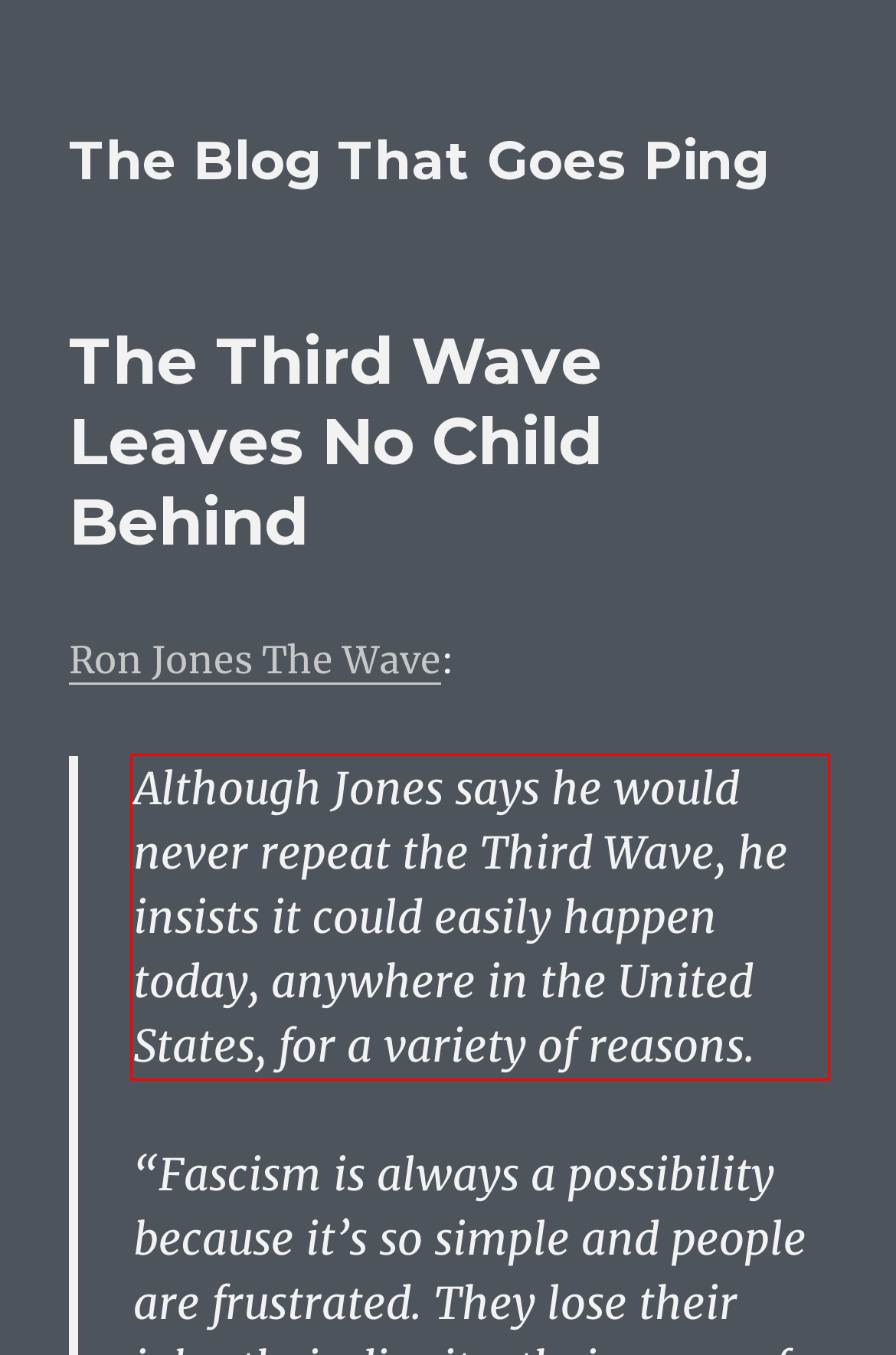Please examine the screenshot of the webpage and read the text present within the red rectangle bounding box.

Although Jones says he would never repeat the Third Wave, he insists it could easily happen today, anywhere in the United States, for a variety of reasons.